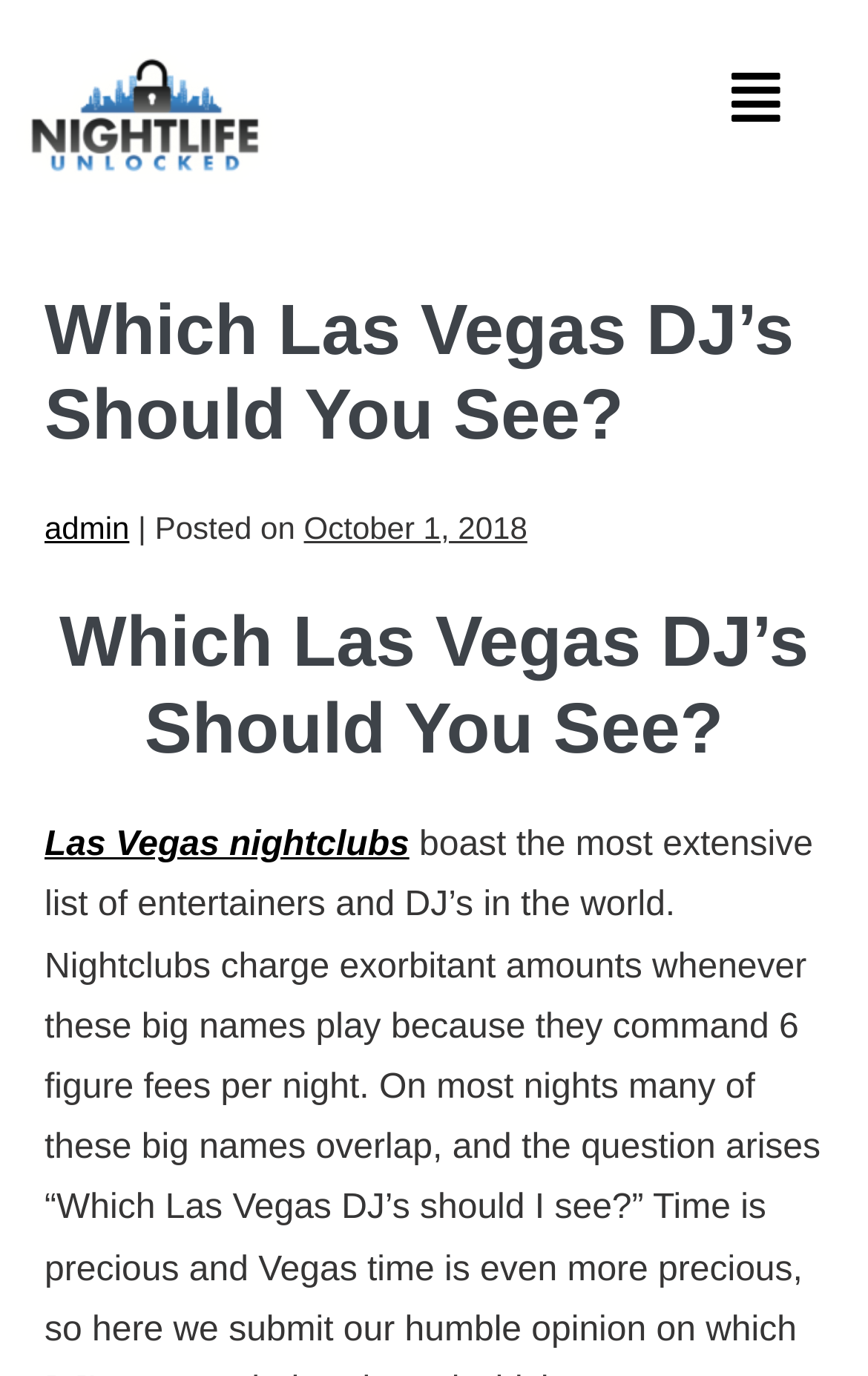Examine the screenshot and answer the question in as much detail as possible: What is the purpose of the webpage?

The webpage appears to be guiding users on which Las Vegas DJ's to see and which ones to skip, implying that its purpose is to provide recommendations or guidance to users planning to visit Las Vegas nightclubs.